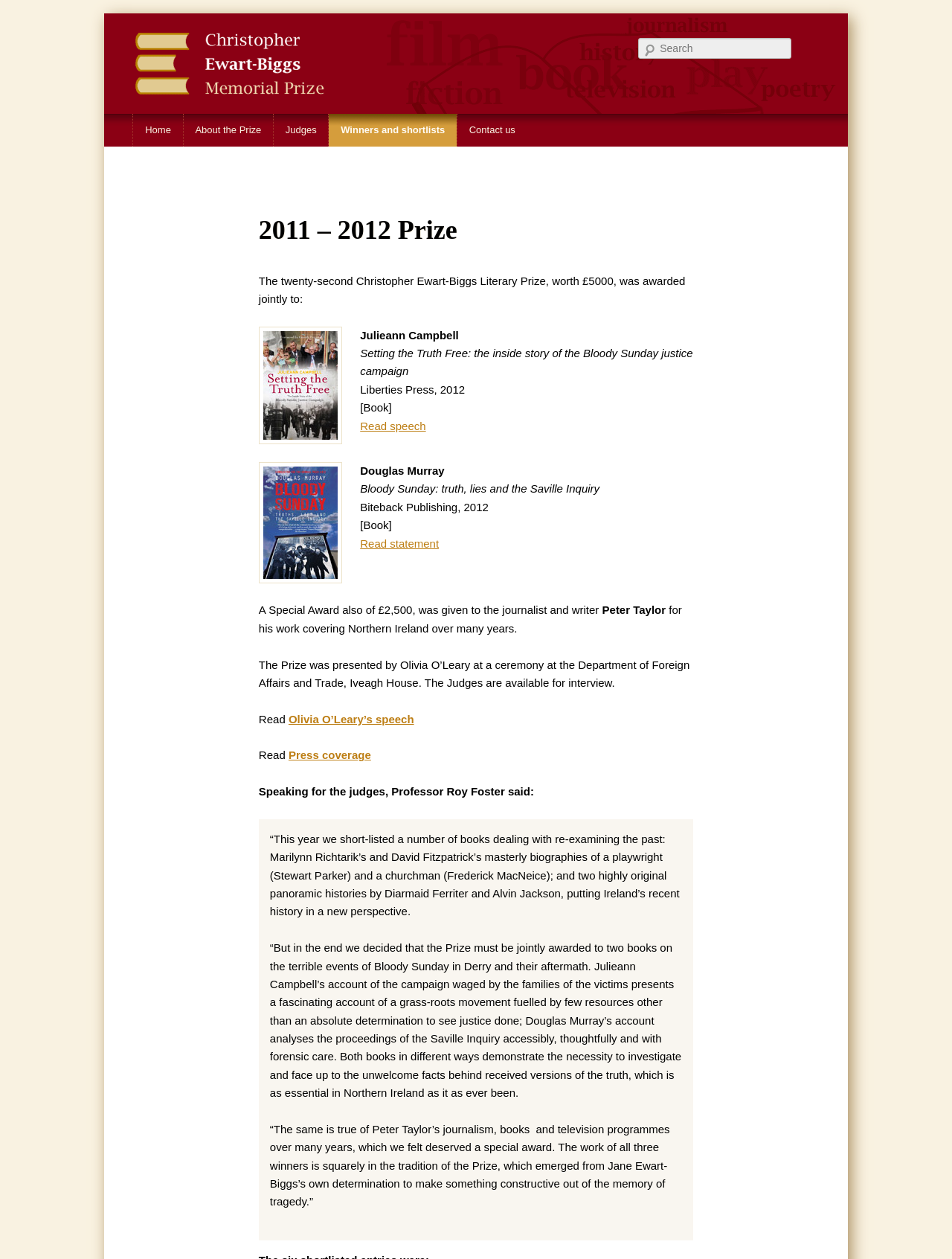Can you extract the primary headline text from the webpage?

Christopher Ewart-Biggs Memorial Prize